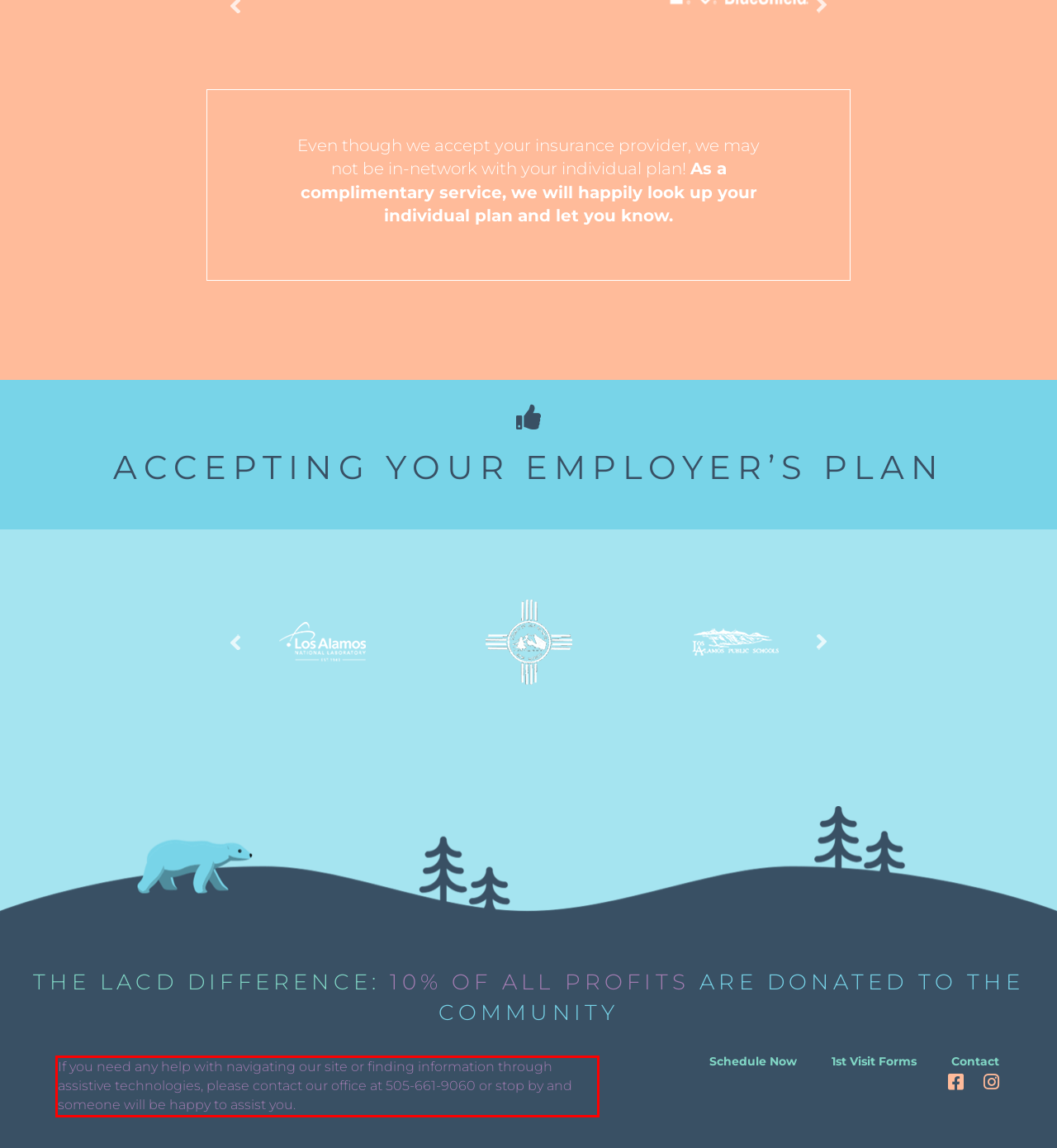Identify the text inside the red bounding box in the provided webpage screenshot and transcribe it.

If you need any help with navigating our site or finding information through assistive technologies, please contact our office at 505-661-9060 or stop by and someone will be happy to assist you.